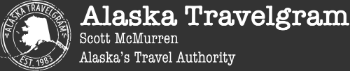Respond with a single word or phrase to the following question:
What is the inspiration for the logo's color scheme?

Alaskan wilderness